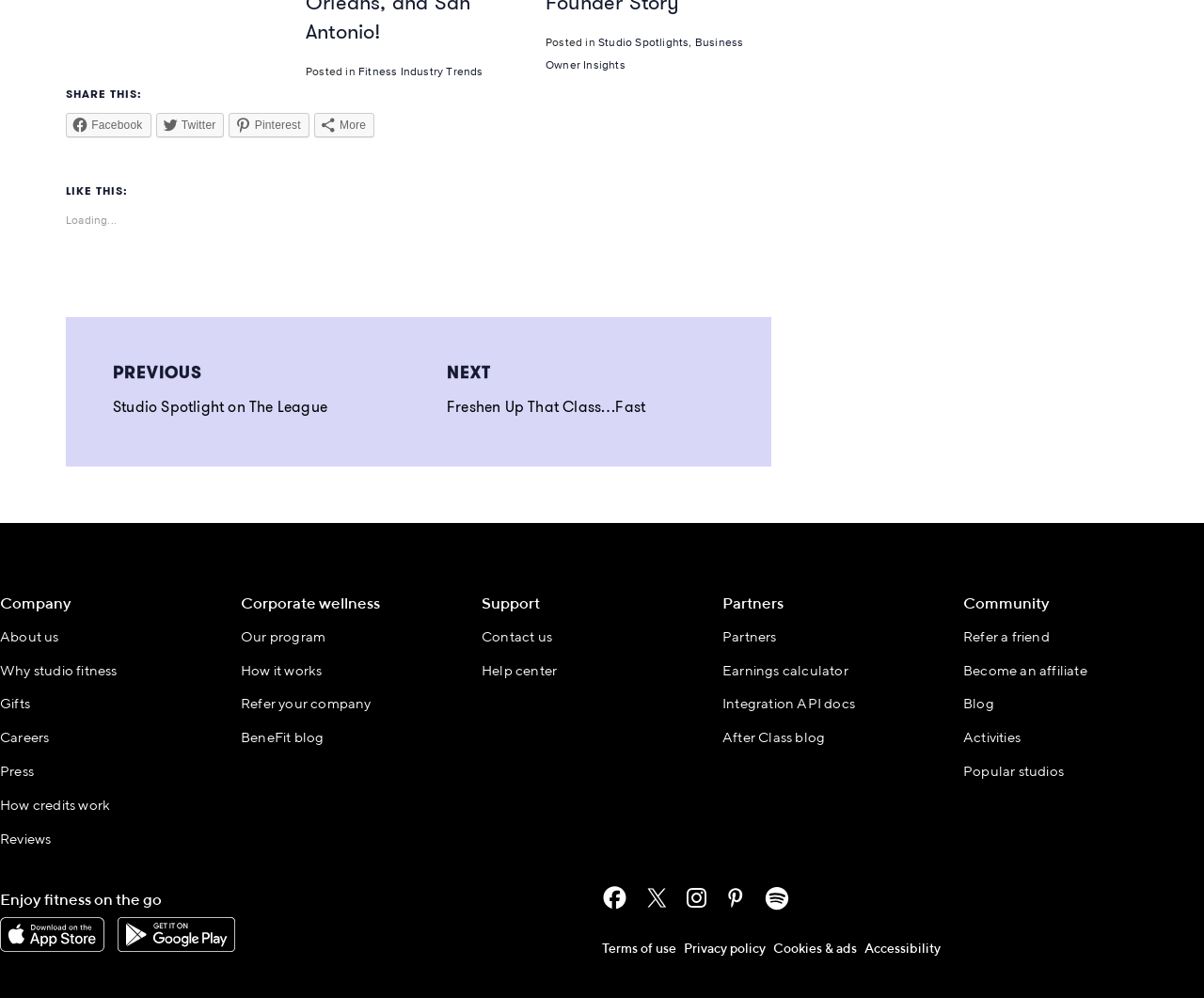From the webpage screenshot, predict the bounding box of the UI element that matches this description: "Can raccoon breed with dogs?".

None